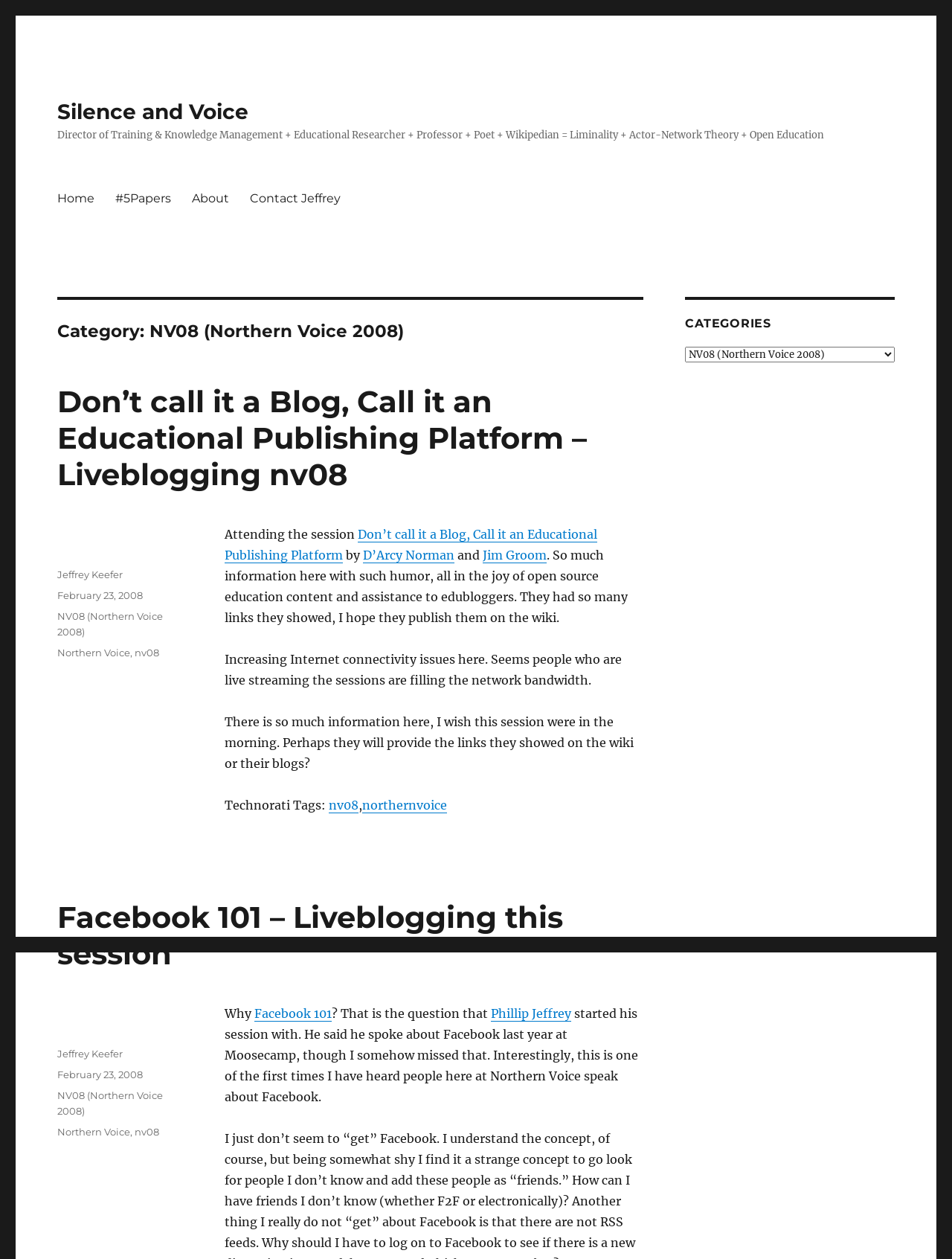Find and specify the bounding box coordinates that correspond to the clickable region for the instruction: "View details of Penis Envy Mushroom".

None